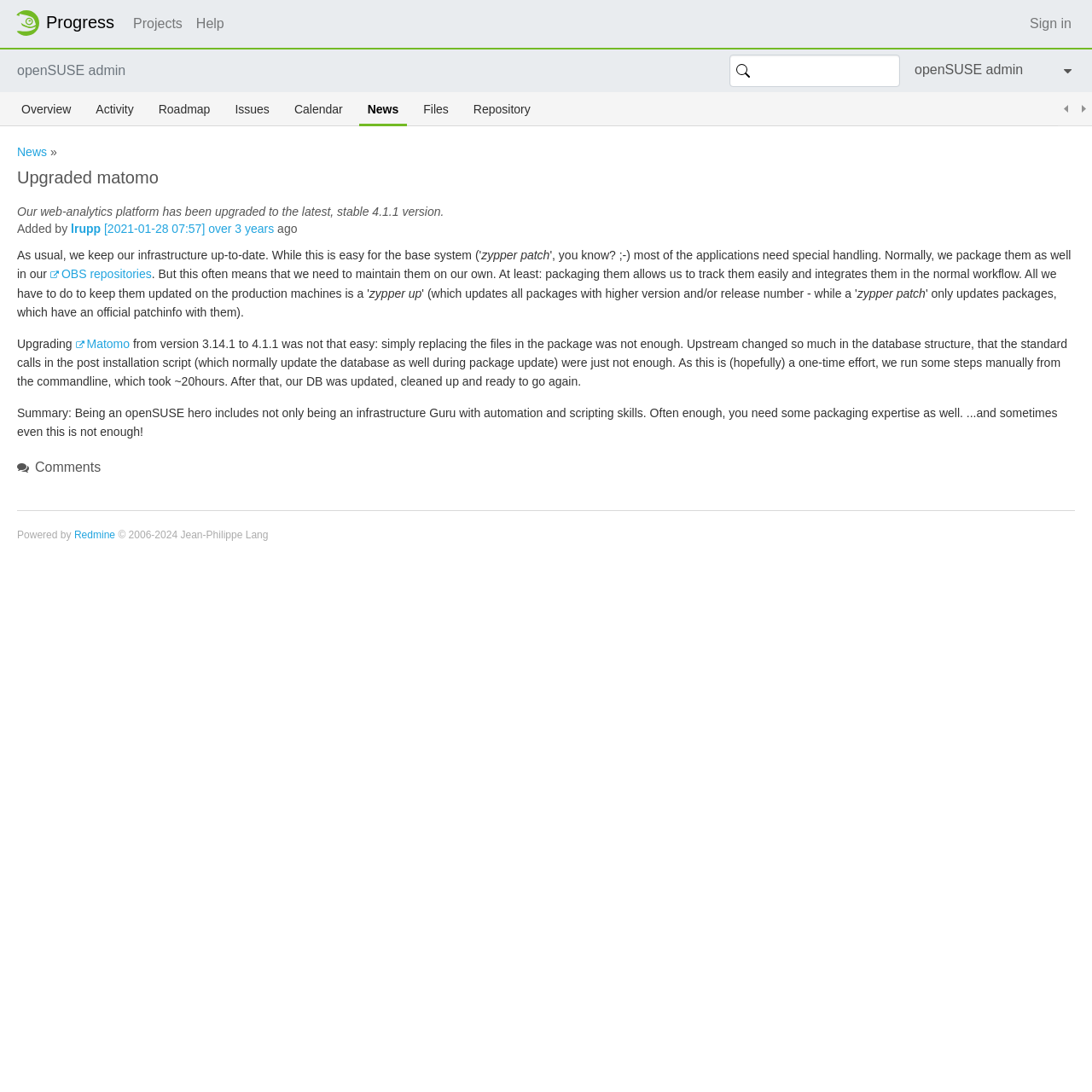Please mark the bounding box coordinates of the area that should be clicked to carry out the instruction: "Sign in".

[0.937, 0.007, 0.988, 0.037]